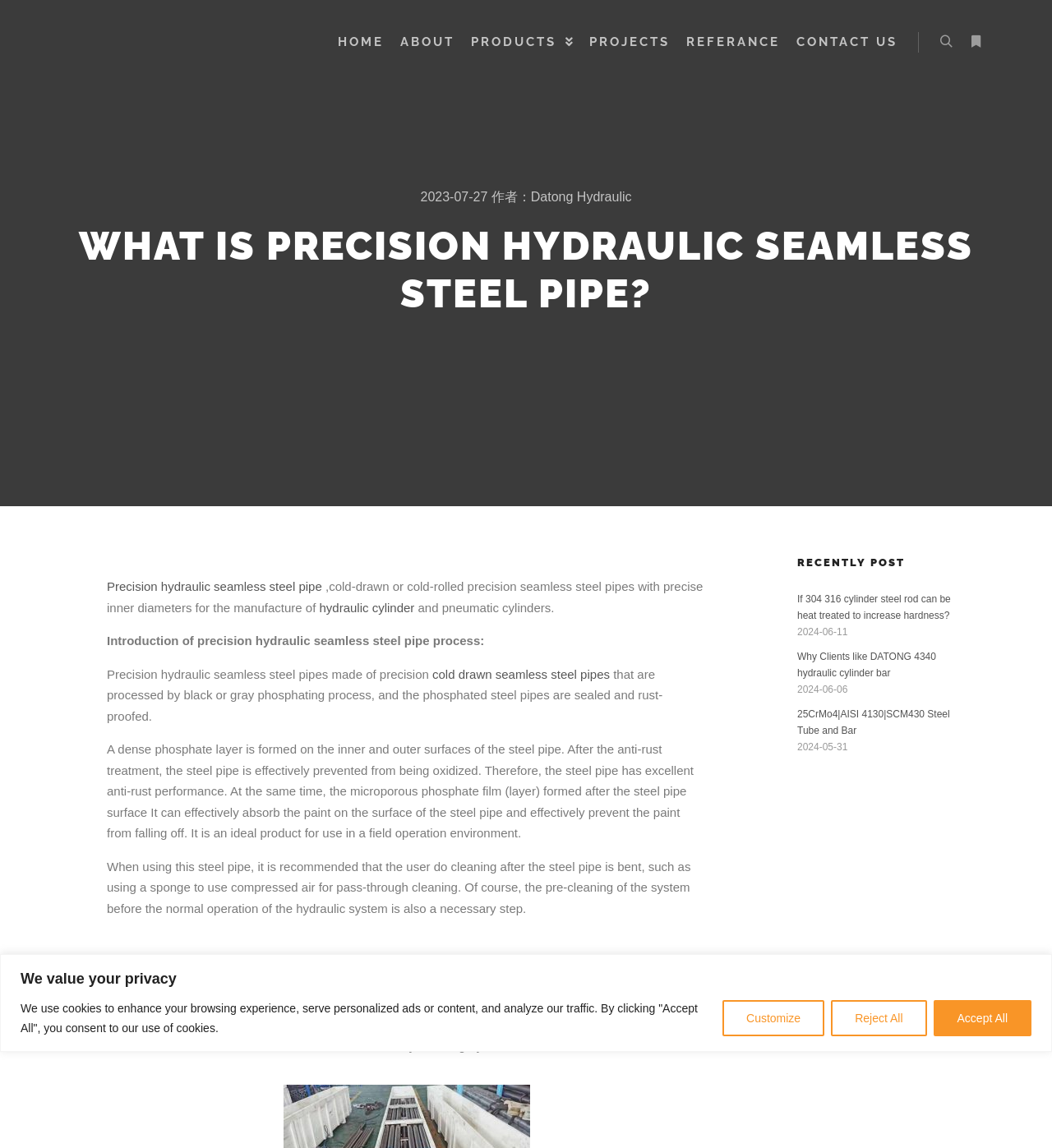Using the webpage screenshot, locate the HTML element that fits the following description and provide its bounding box: "Precision hydraulic seamless steel pipe".

[0.102, 0.505, 0.306, 0.517]